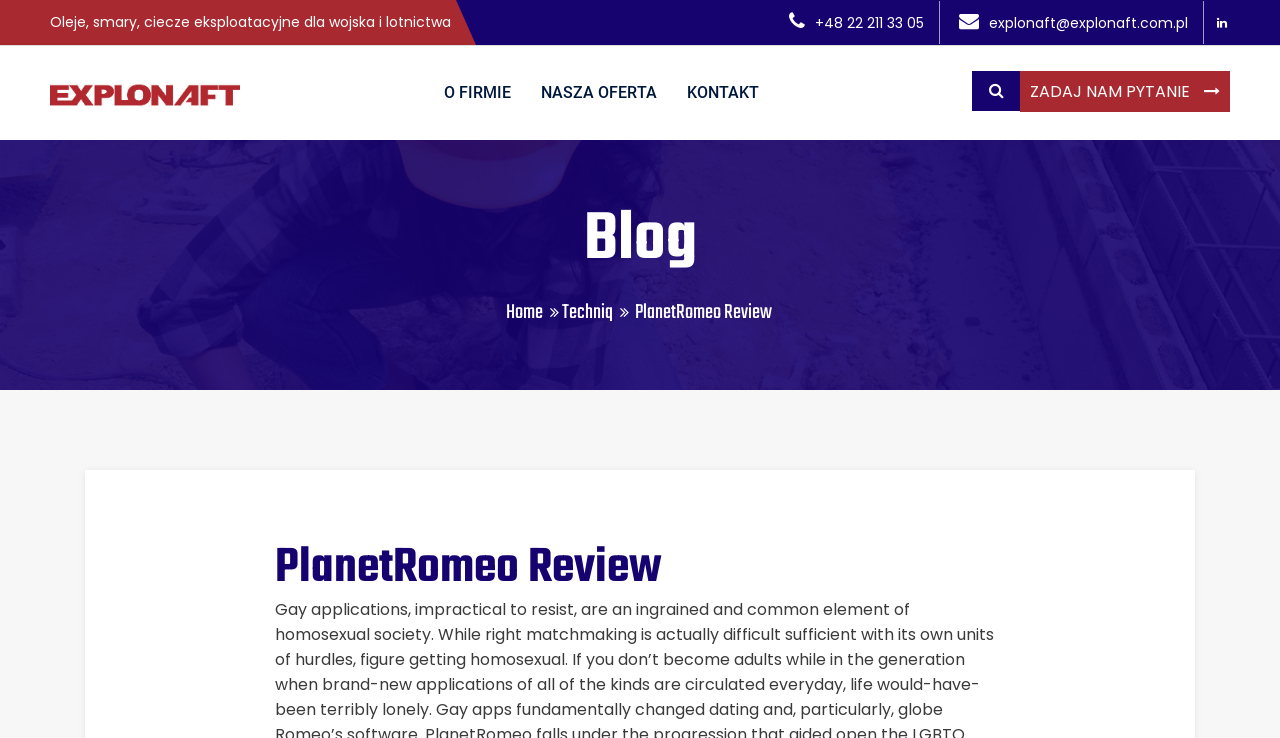How many links are there in the first layout table?
Based on the screenshot, provide a one-word or short-phrase response.

1